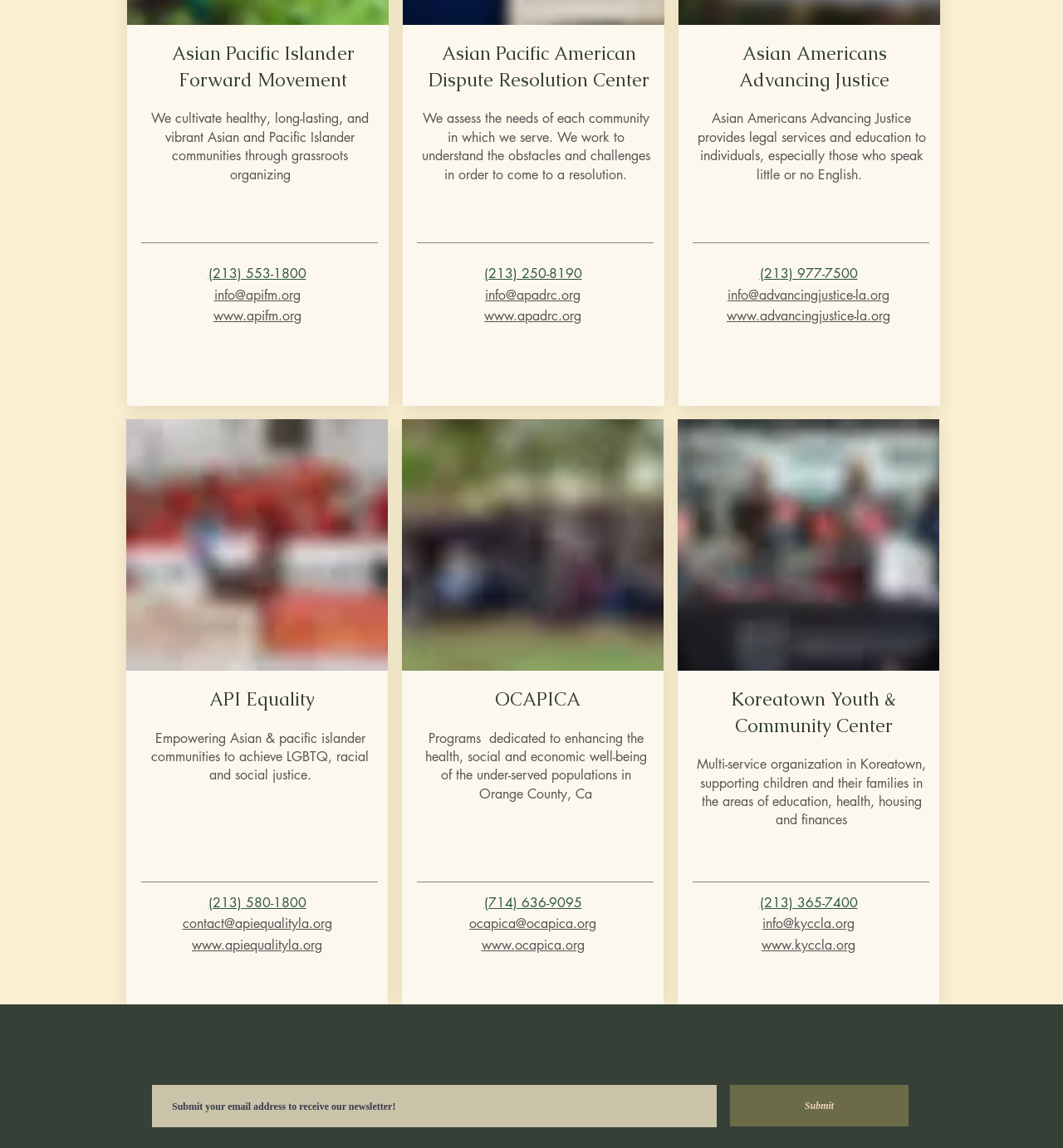Please give a succinct answer using a single word or phrase:
What is the phone number of API Equality?

(213) 580-1800